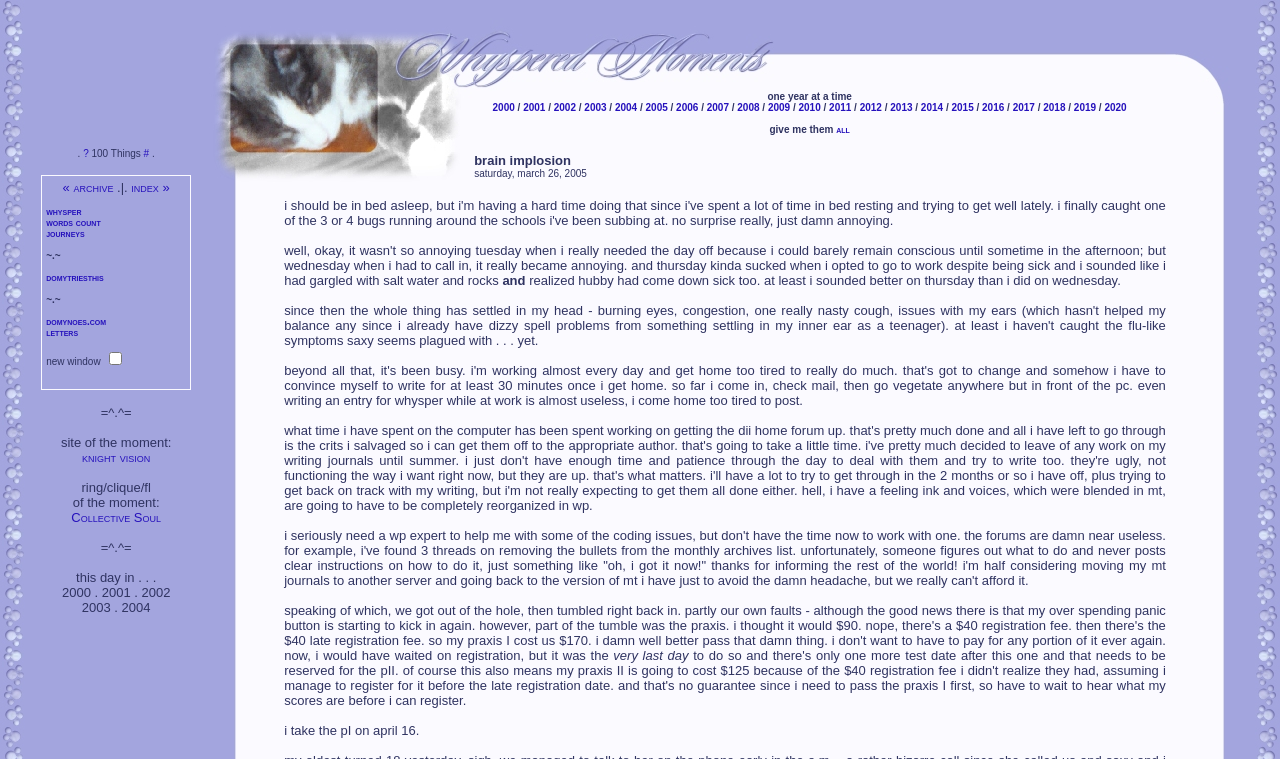Give the bounding box coordinates for the element described by: "domynoes.com".

[0.036, 0.416, 0.083, 0.431]